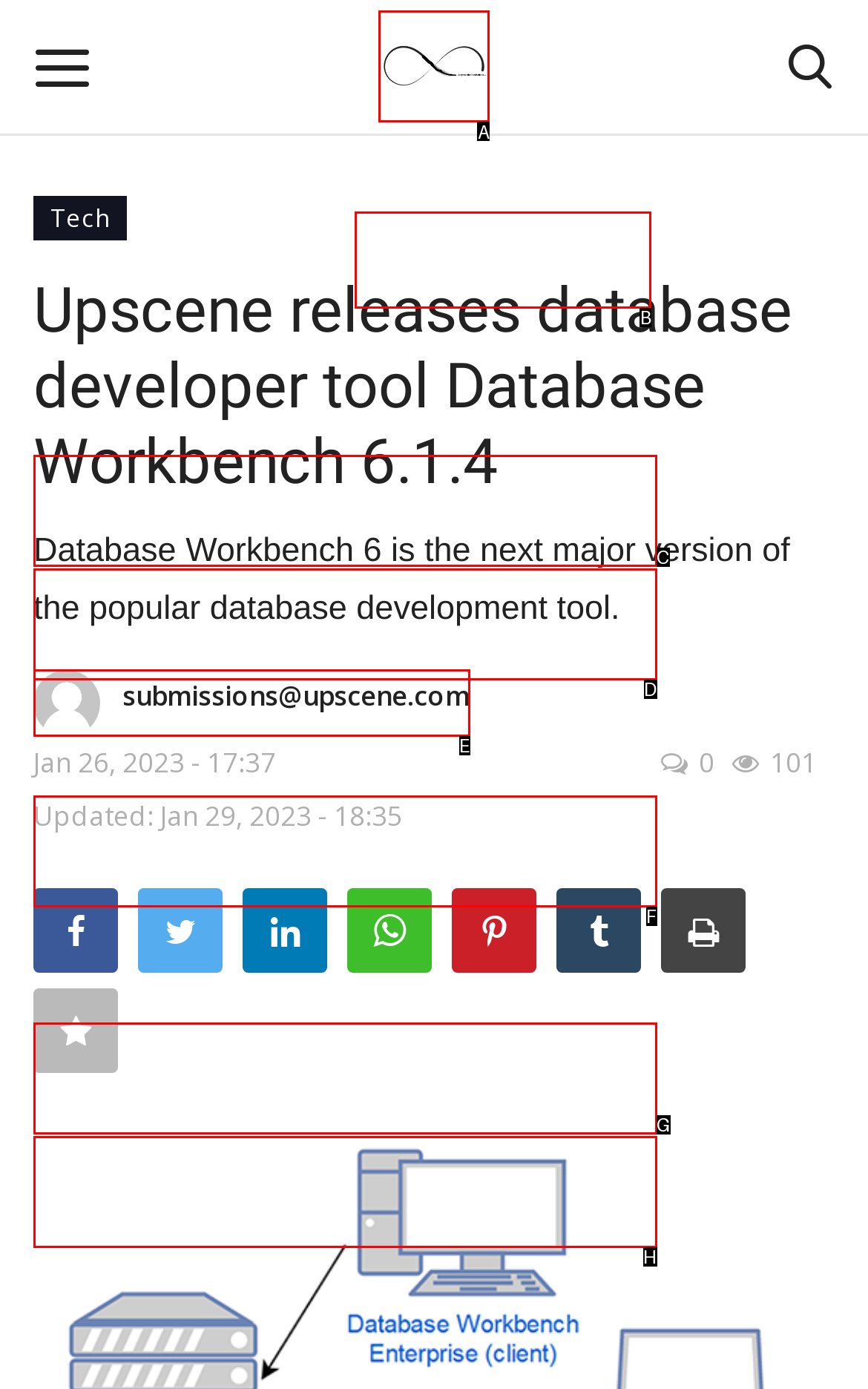Determine the letter of the UI element I should click on to complete the task: Enter a comment from the provided choices in the screenshot.

None